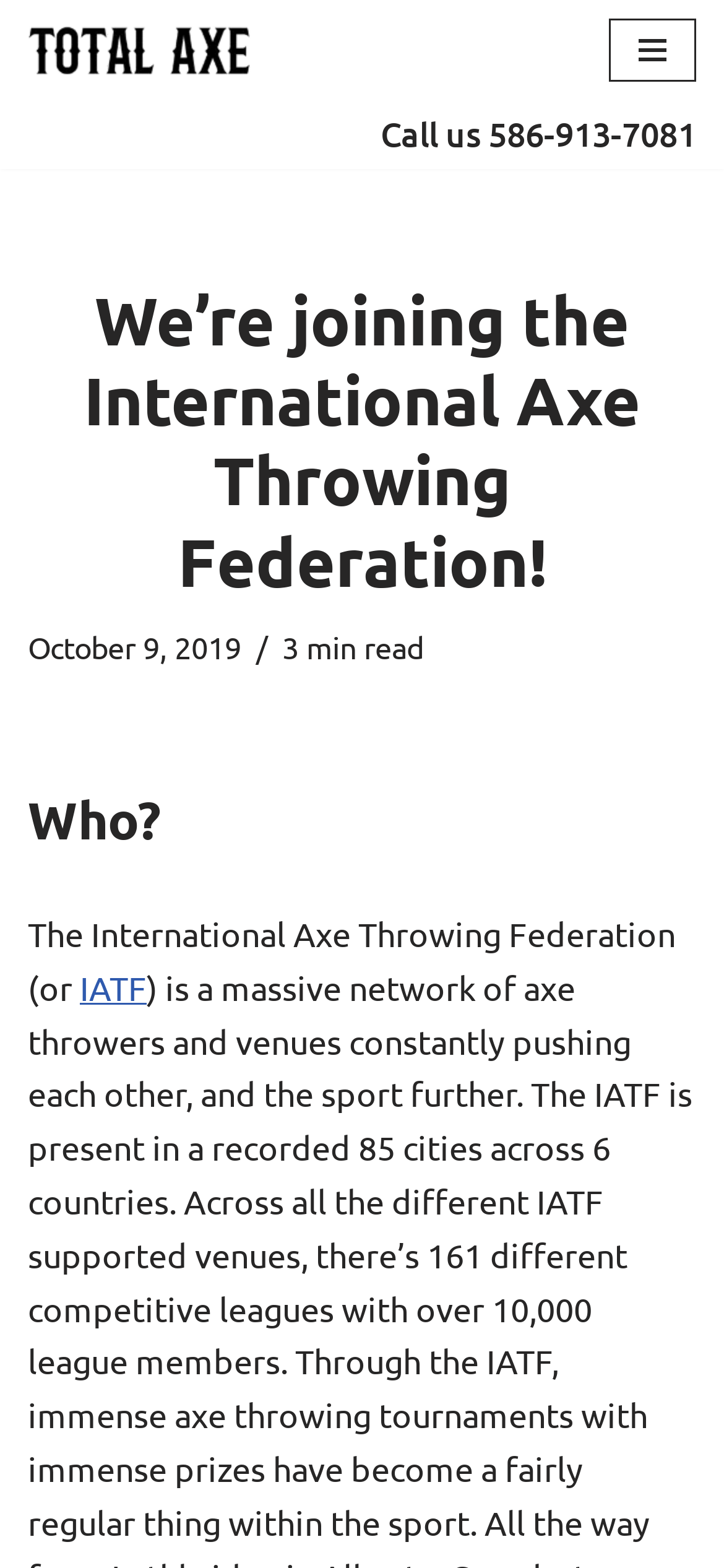Carefully examine the image and provide an in-depth answer to the question: What is the name of the axe throwing venue?

I found the name of the axe throwing venue by looking at the link element with the text 'Total Axe Throwing Indoor Axe Throwing - Clinton Township, Michigan' which is located at the top of the webpage.